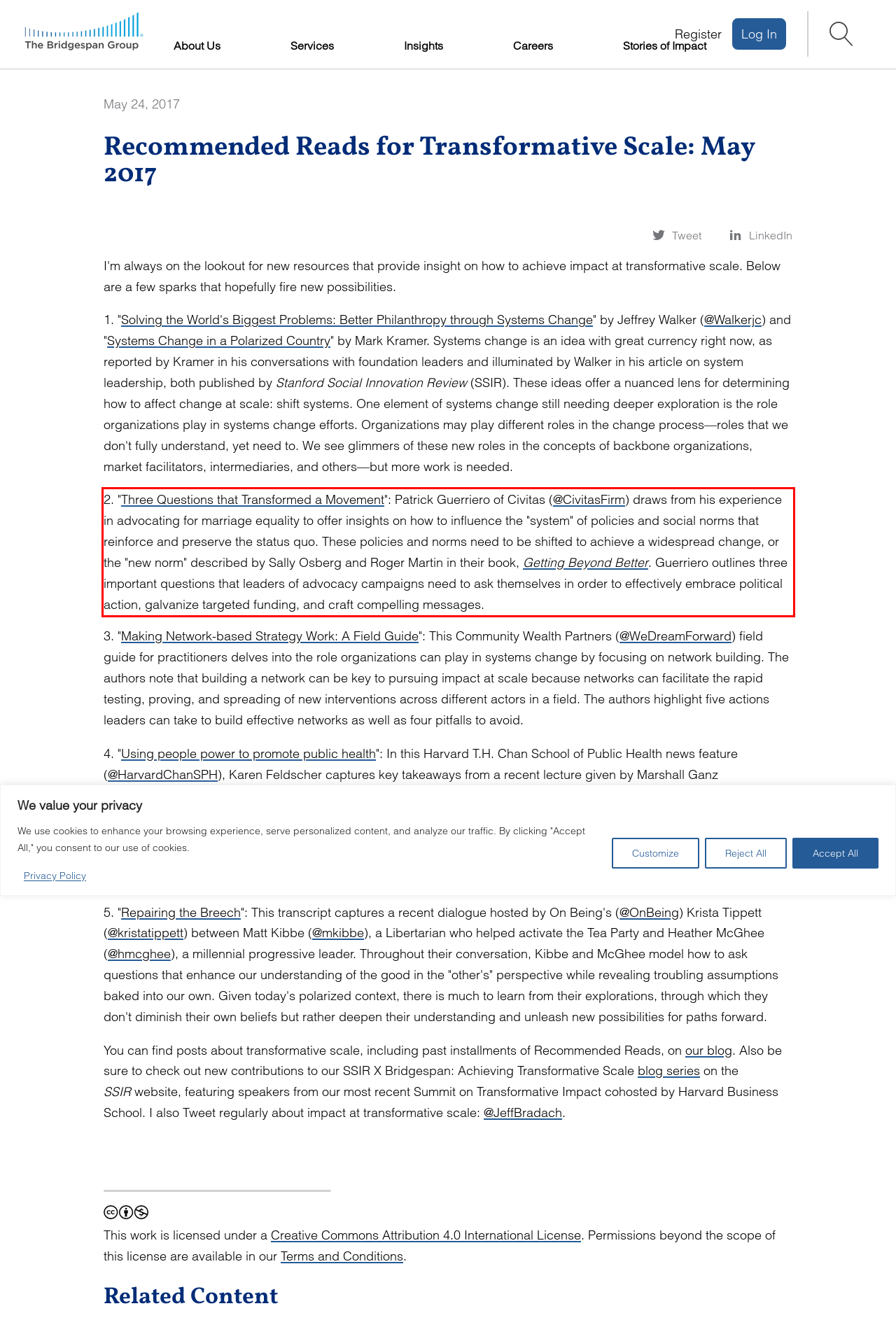Given a webpage screenshot, locate the red bounding box and extract the text content found inside it.

2. "Three Questions that Transformed a Movement": Patrick Guerriero of Civitas (@CivitasFirm) draws from his experience in advocating for marriage equality to offer insights on how to influence the "system" of policies and social norms that reinforce and preserve the status quo. These policies and norms need to be shifted to achieve a widespread change, or the "new norm" described by Sally Osberg and Roger Martin in their book, Getting Beyond Better. Guerriero outlines three important questions that leaders of advocacy campaigns need to ask themselves in order to effectively embrace political action, galvanize targeted funding, and craft compelling messages.